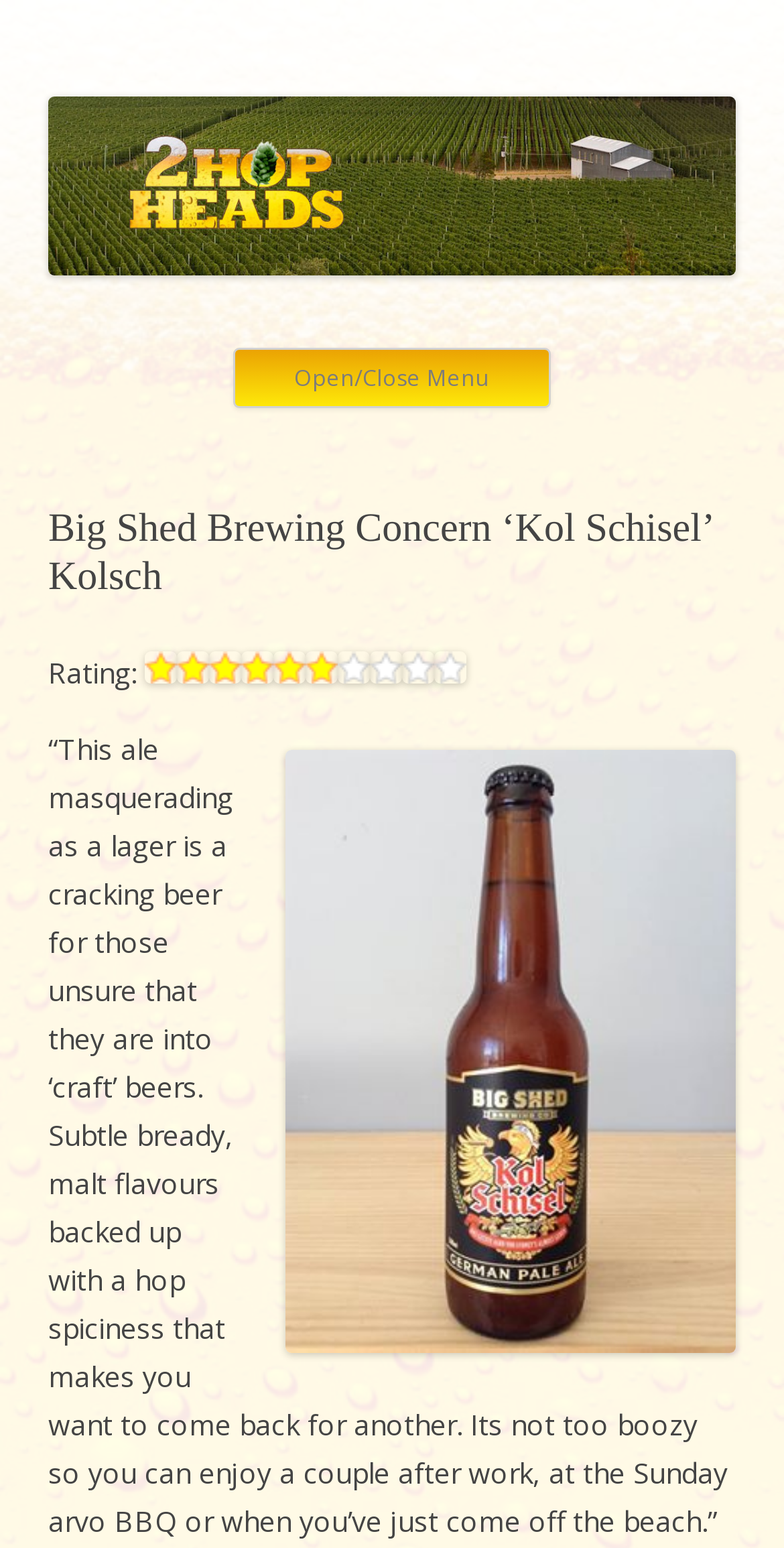Please provide a brief answer to the question using only one word or phrase: 
What is the purpose of the 'Open/Close Menu' link?

To open or close the menu